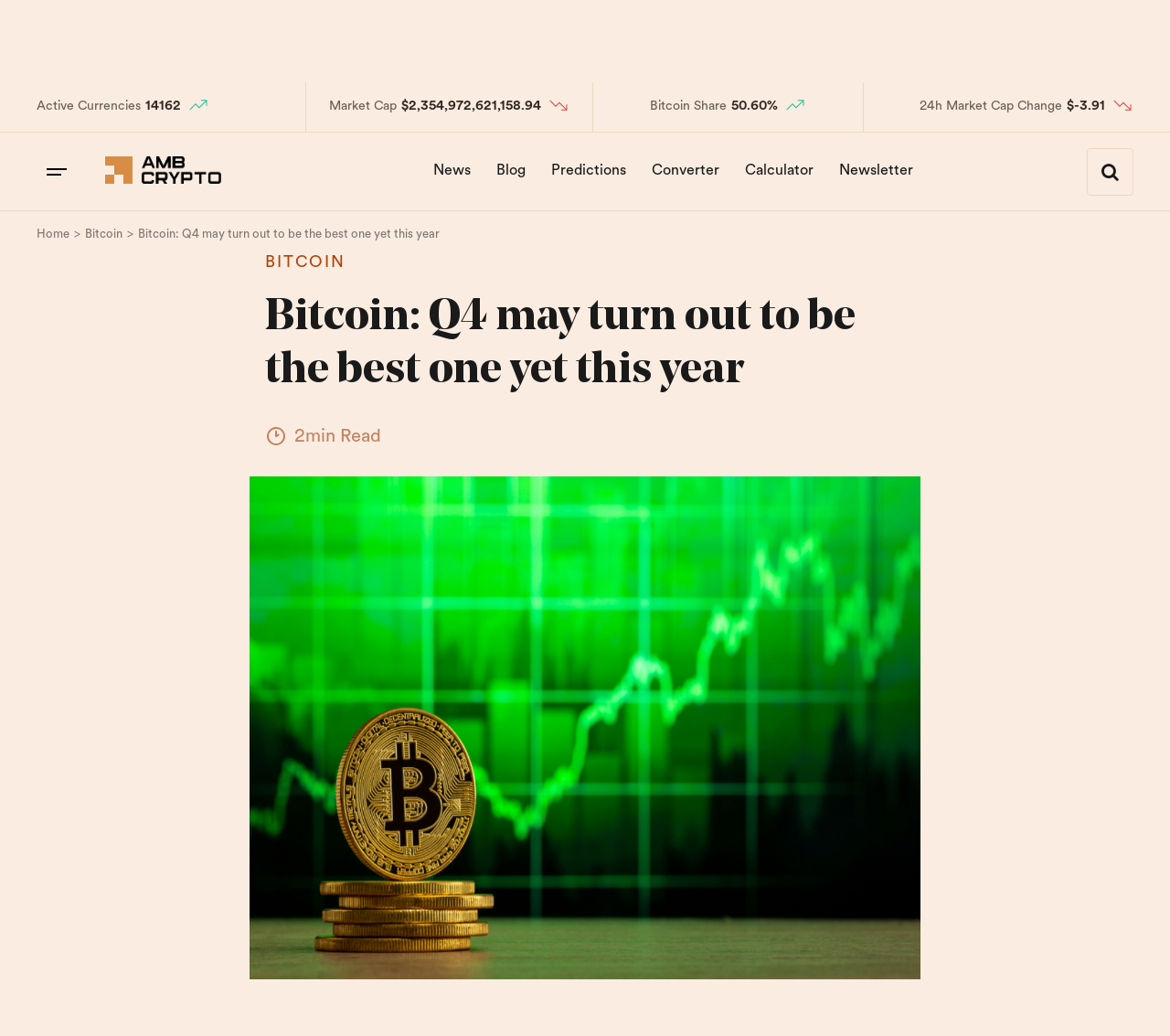Please provide a comprehensive response to the question based on the details in the image: What is the percentage of Bitcoin's share in the market?

I found the answer by looking at the 'Bitcoin Share' section on the webpage, which displays the percentage of Bitcoin's share in the market.